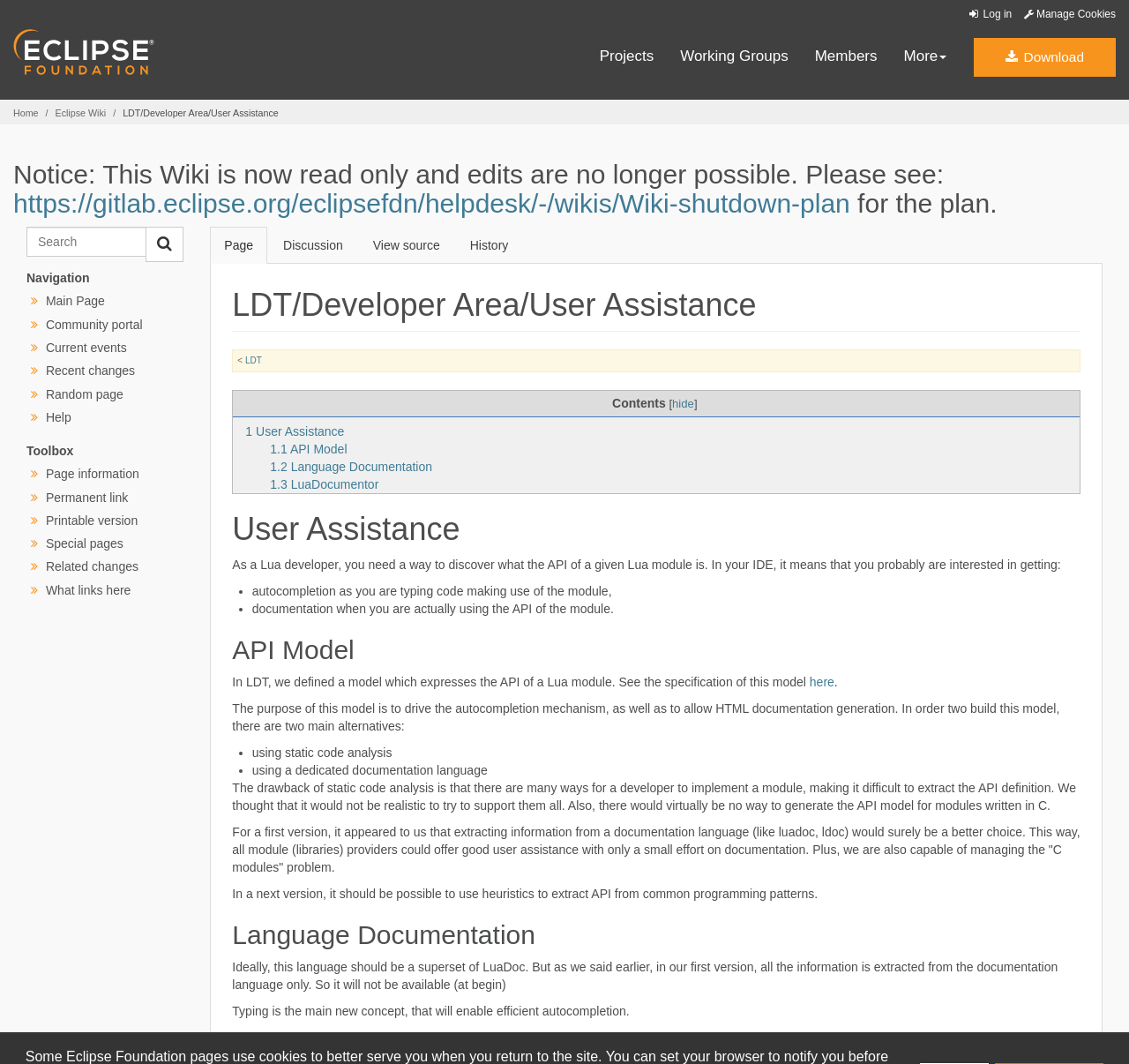Please provide a brief answer to the following inquiry using a single word or phrase:
What is the problem with using static code analysis?

difficult to extract API definition